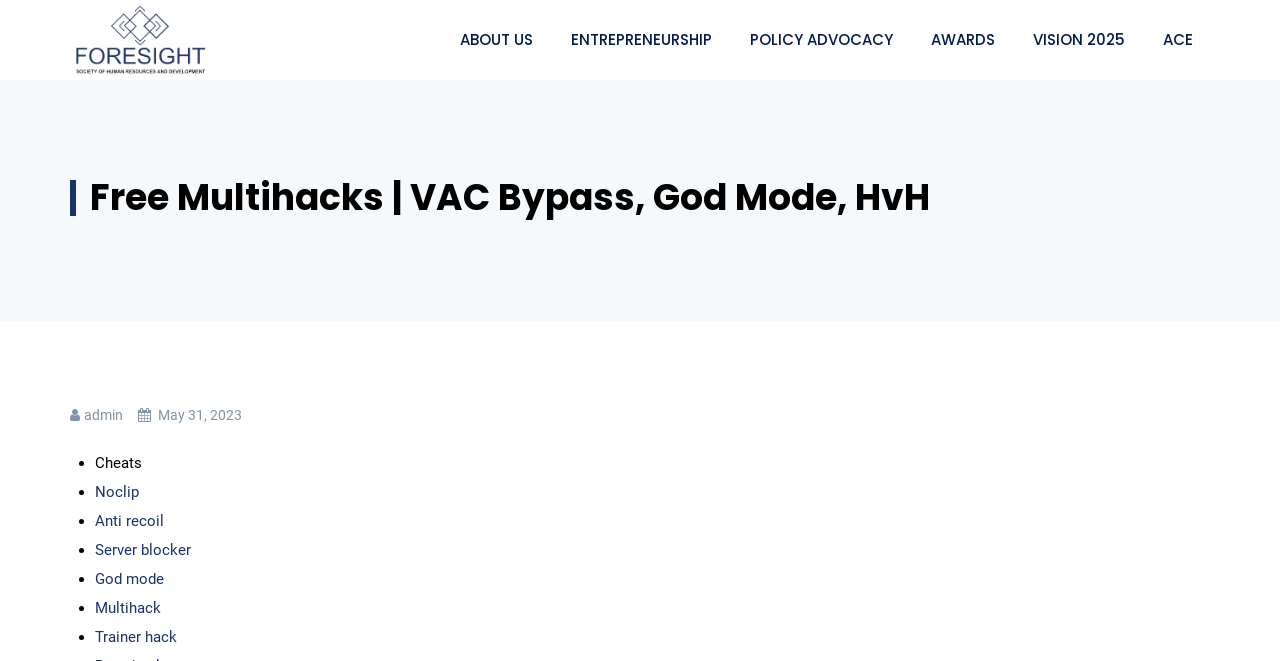How many menu items are in the primary menu?
Give a single word or phrase answer based on the content of the image.

6